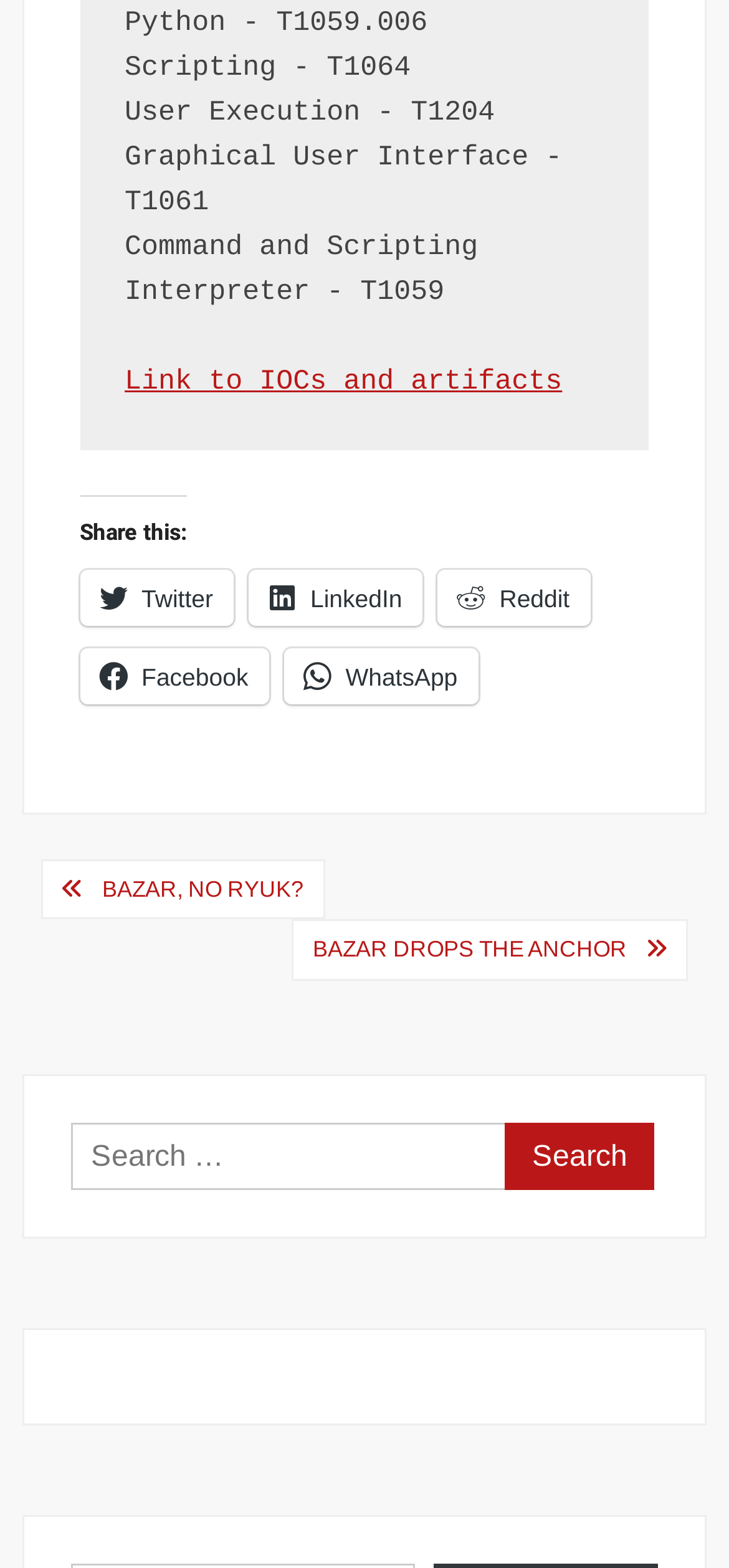Respond with a single word or phrase to the following question:
What is the purpose of the links under 'Share this:'?

Social media sharing